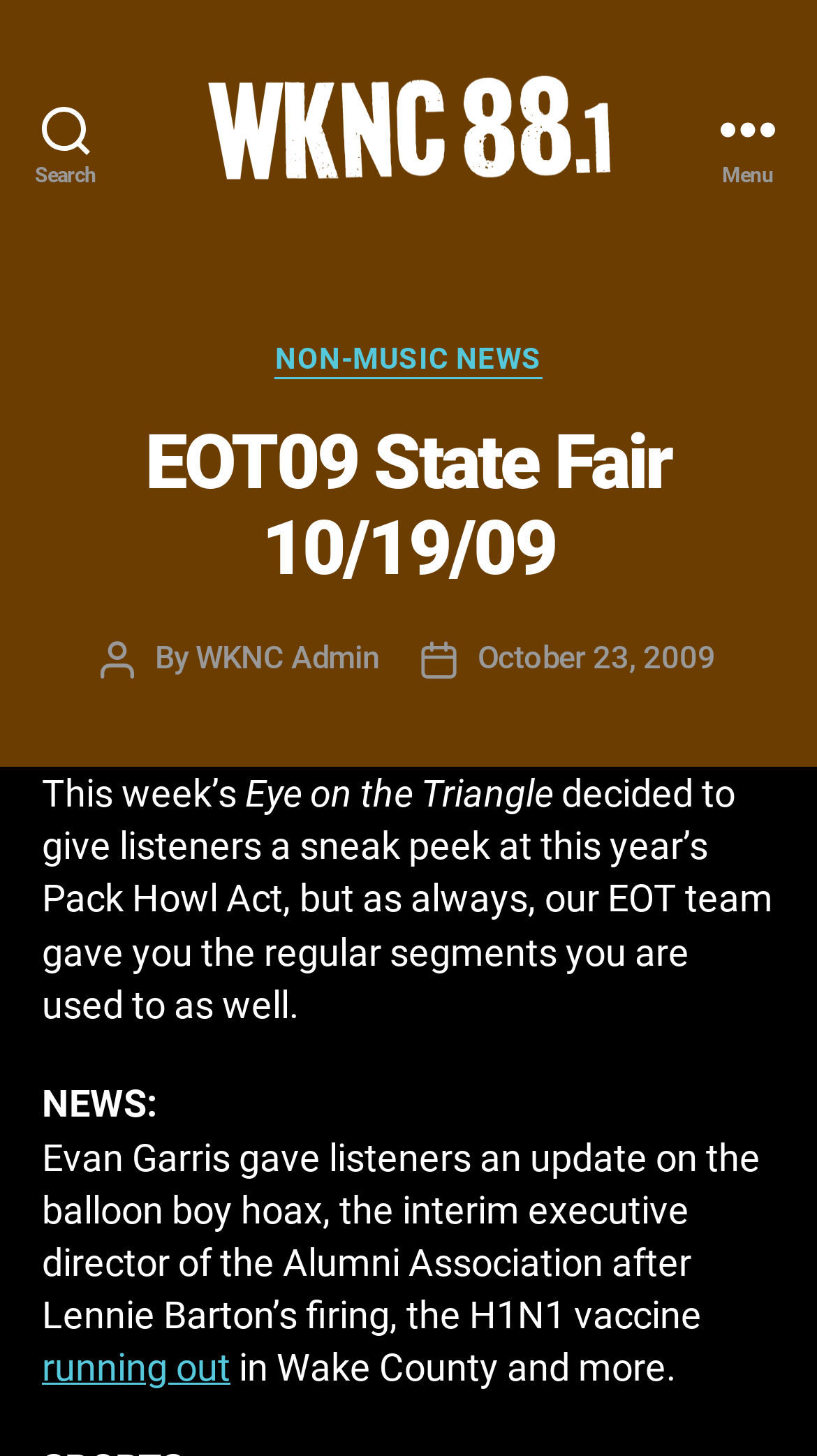Deliver a detailed narrative of the webpage's visual and textual elements.

The webpage appears to be a blog post or article from WKNC 88.1 FM, a student radio station at North Carolina State University. At the top left of the page, there is a search button. Next to it, there is a link to WKNC 88.1, accompanied by an image of the same name. Below this, there is a static text element displaying the full name of the radio station.

On the top right, there is a menu button. When expanded, it reveals a header section with a list of categories, including a link to "NON-MUSIC NEWS". Below this, there is a heading element displaying the title "EOT09 State Fair 10/19/09".

The main content of the page is divided into sections. The first section starts with a static text element reading "This week’s" followed by "Eye on the Triangle" on the same line. The next line continues with a descriptive text about the content of the post, mentioning the Pack Howl Act and regular segments.

Below this, there is a section labeled "NEWS:", which contains a series of static text elements describing news updates, including the balloon boy hoax, the Alumni Association, and the H1N1 vaccine. One of the sentences contains a link to "running out". The text continues until the end of the section, concluding with "and more."